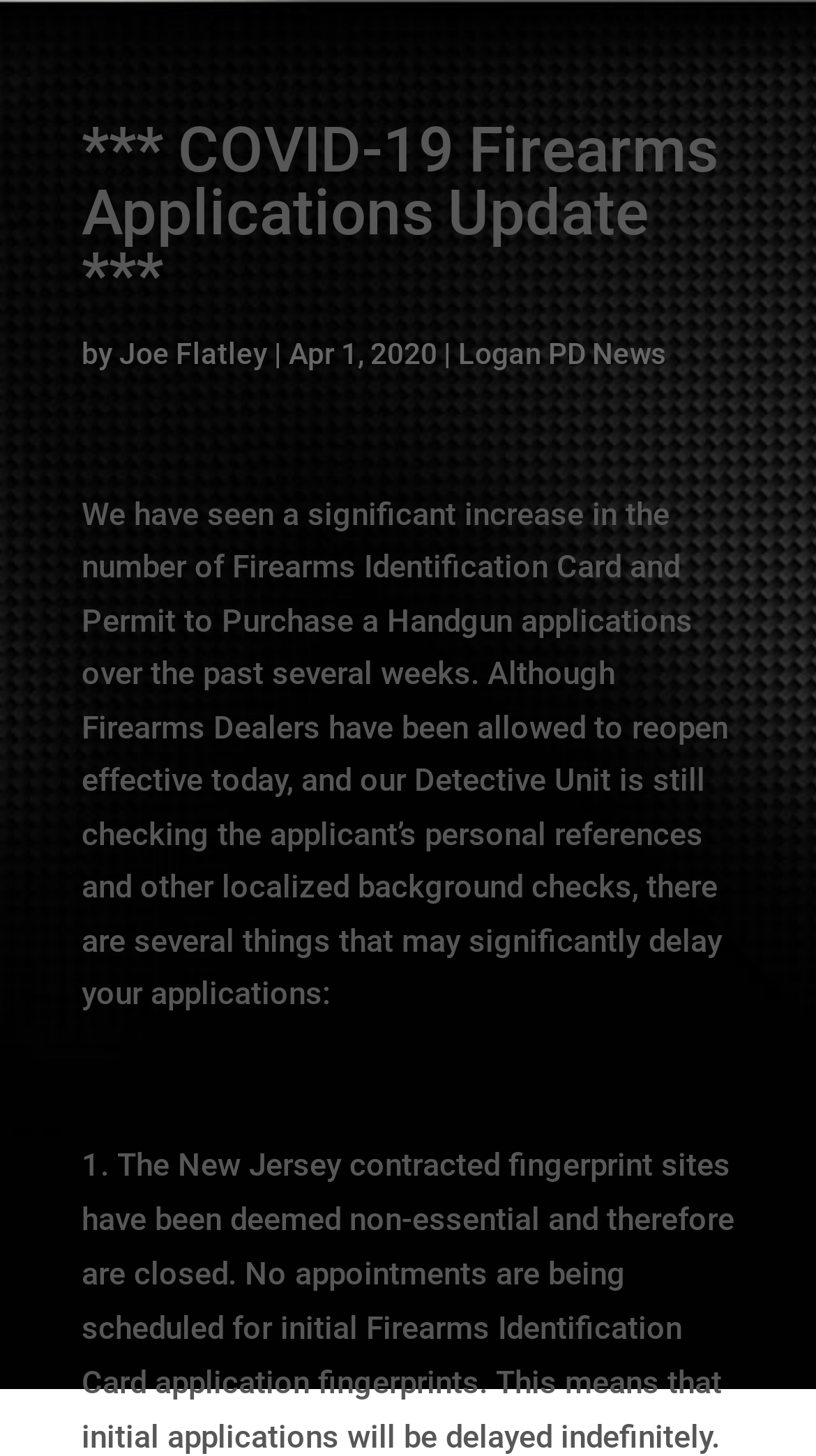Answer the question below using just one word or a short phrase: 
What is the current status of Firearms Dealers?

Allowed to reopen